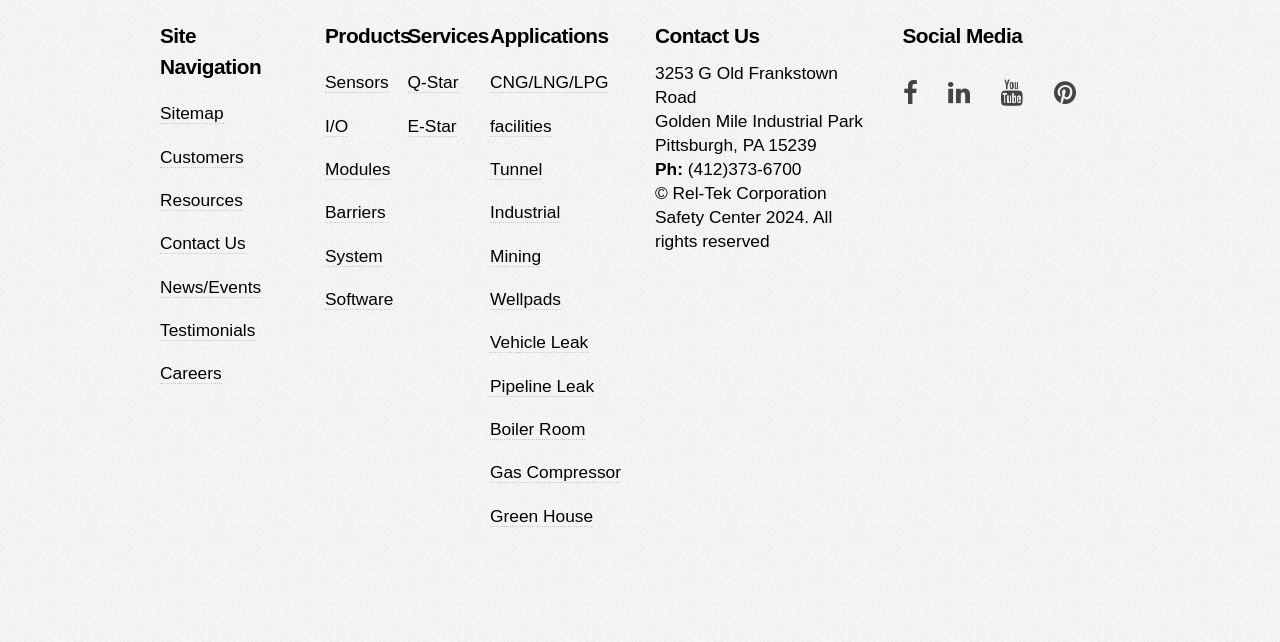How many application links are there?
Refer to the image and offer an in-depth and detailed answer to the question.

I counted the number of links under the 'Applications' heading, which are 'CNG/LNG/LPG facilities', 'Tunnel', 'Industrial', 'Mining', 'Wellpads', 'Vehicle Leak', 'Pipeline Leak', 'Boiler Room', and 'Gas Compressor', so there are 9 application links.